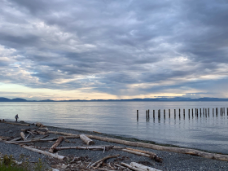Explain in detail what you see in the image.

The image captures a serene coastal scene during twilight, showcasing gentle waves lapping at the shoreline. In the foreground, scattered driftwood lines the rocky beach, adding a natural texture to the landscape. To the left, a solitary figure stands contemplatively near the water's edge, silhouetted against the soft hues of the evening sky. The sky is a blend of muted blues and grays, with clouds creating a dynamic interplay of light and shadow. In the distance, weathered wooden pilings rise from the water, hinting at a bygone structure that once stood there. This tranquil setting evokes a sense of peace and connection to nature, perfect for moments of reflection and solitude.